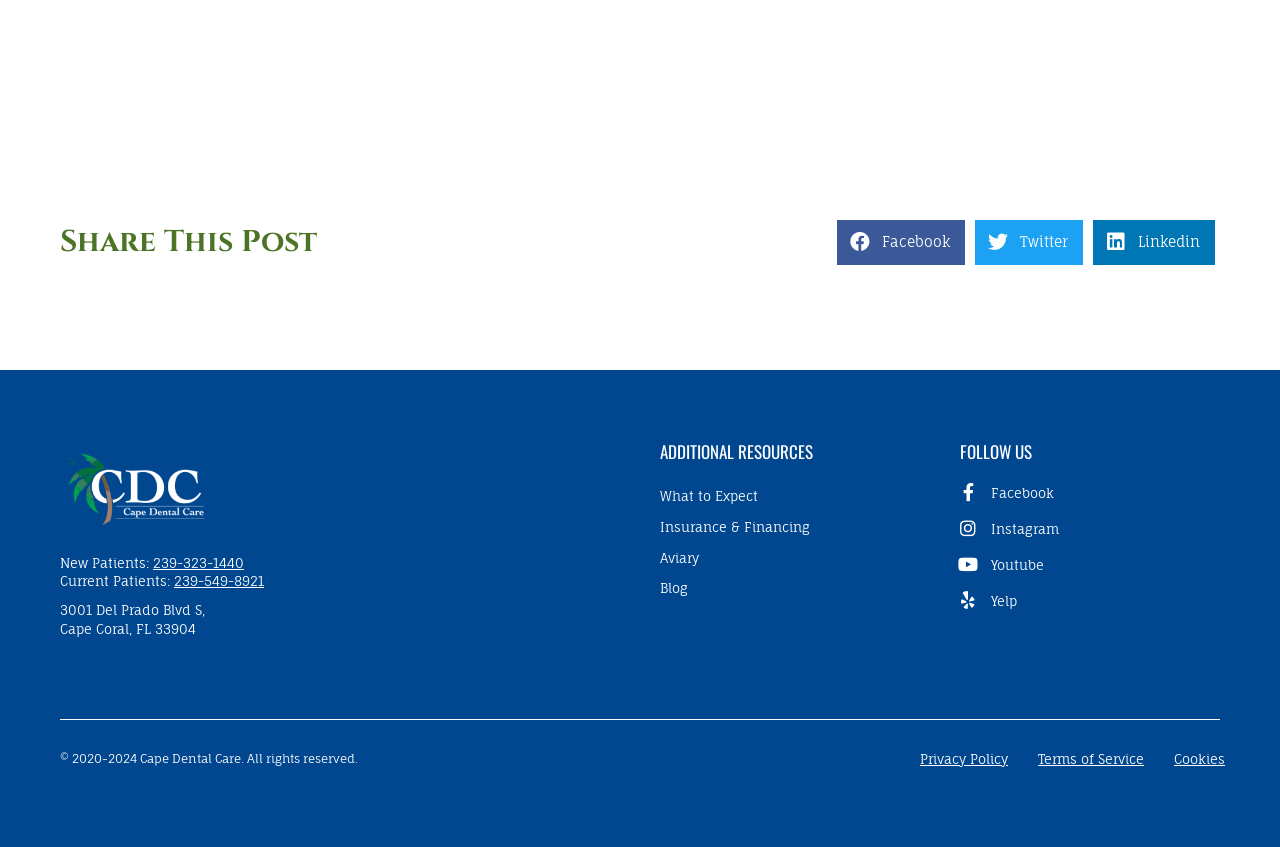Locate the bounding box coordinates of the element to click to perform the following action: 'Call the office for new patients'. The coordinates should be given as four float values between 0 and 1, in the form of [left, top, right, bottom].

[0.12, 0.655, 0.191, 0.674]